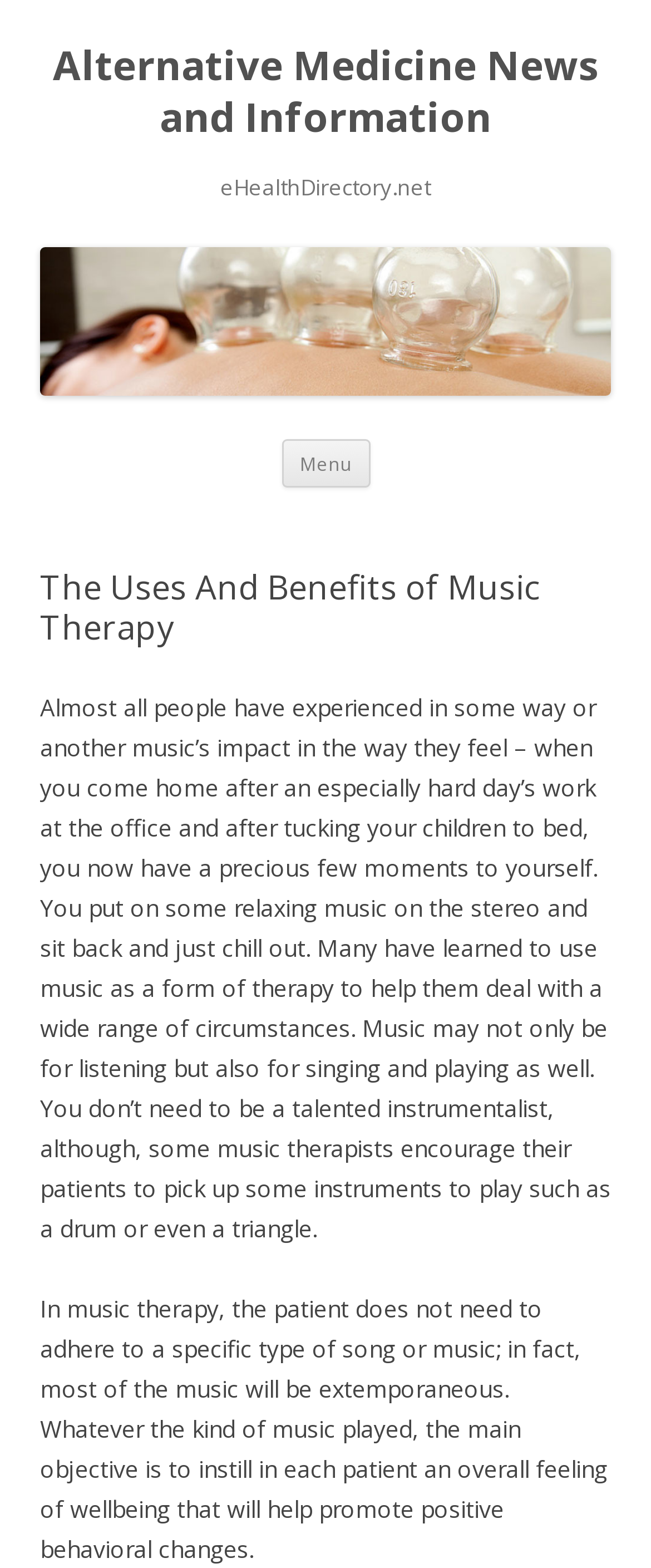Identify the webpage's primary heading and generate its text.

Alternative Medicine News and Information